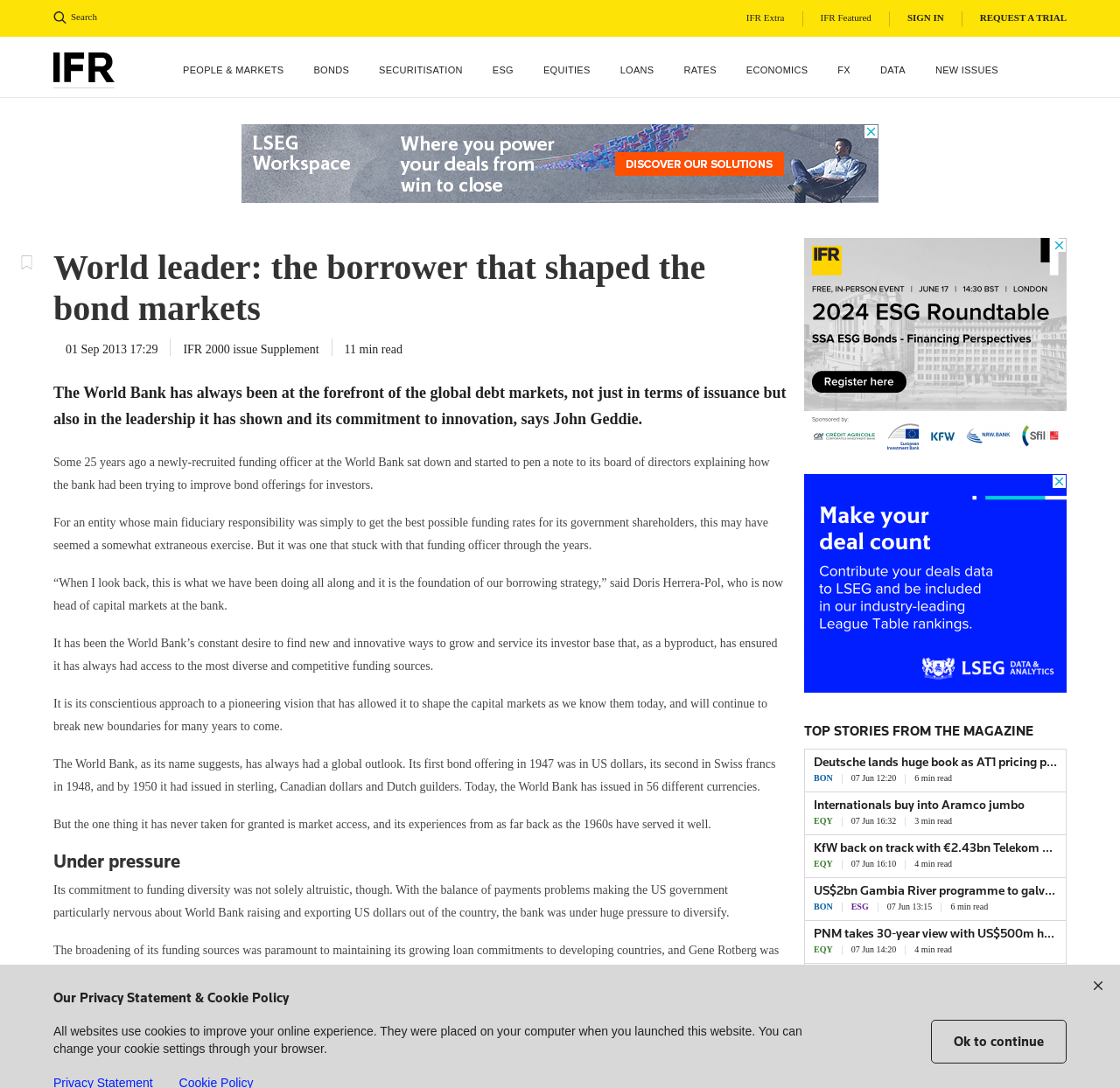What is the time of the article 'Deutsche lands huge book as AT1 pricing picture fractures'?
Give a single word or phrase as your answer by examining the image.

07 Jun 12:20